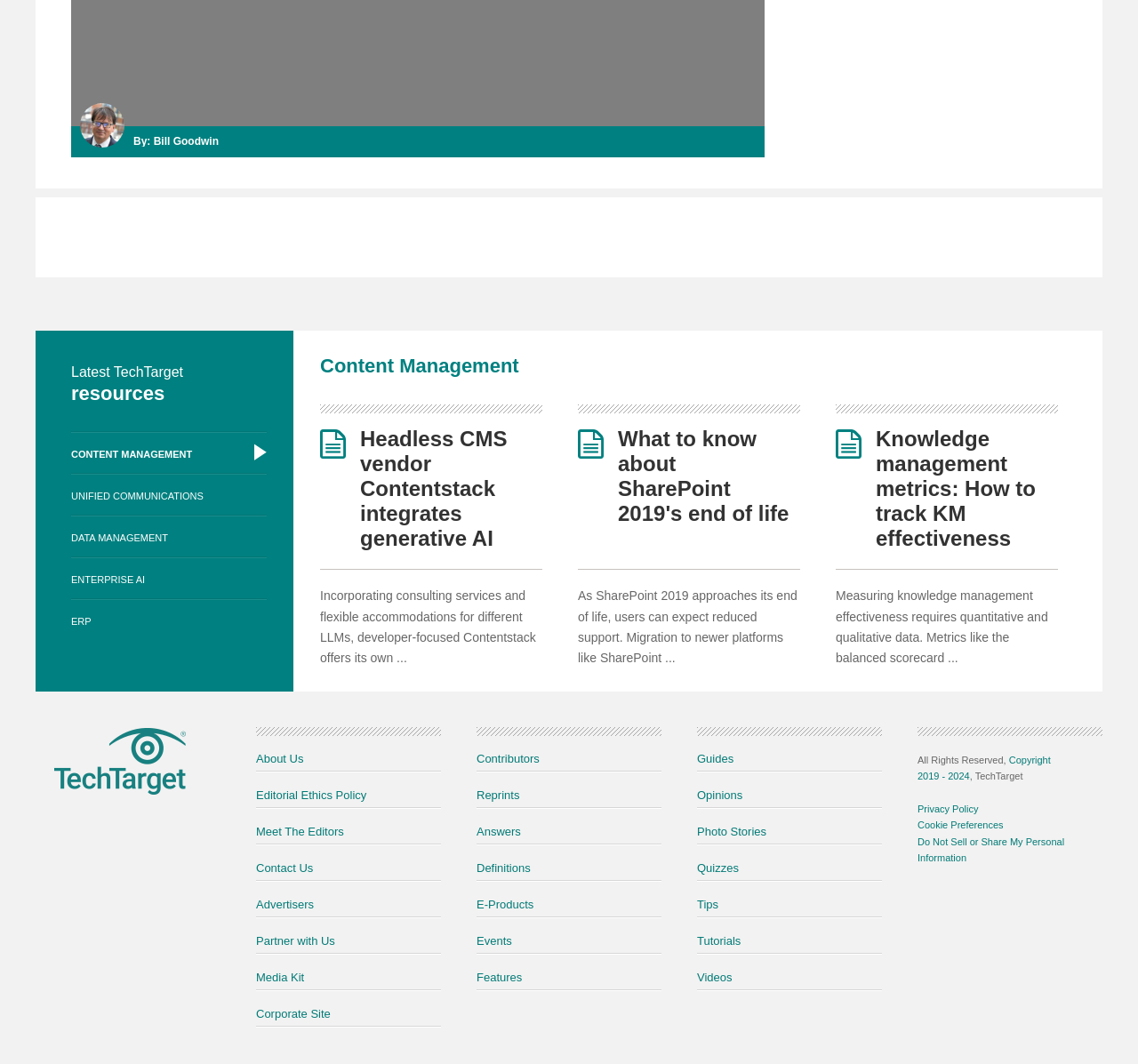What is the purpose of the 'About Us' section?
Kindly answer the question with as much detail as you can.

The 'About Us' section is typically used to provide information about the website, its mission, and its team, which suggests that the purpose of the 'About Us' section is to know more about the website.